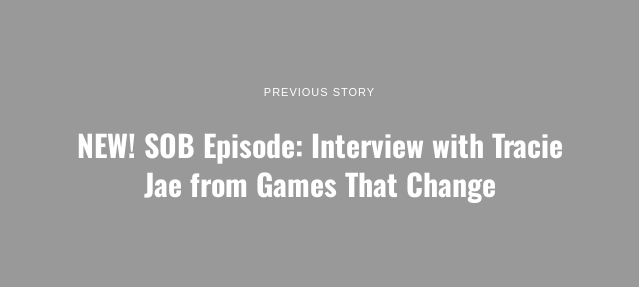Answer the question briefly using a single word or phrase: 
What is the purpose of the 'PREVIOUS STORY' text?

navigation prompt